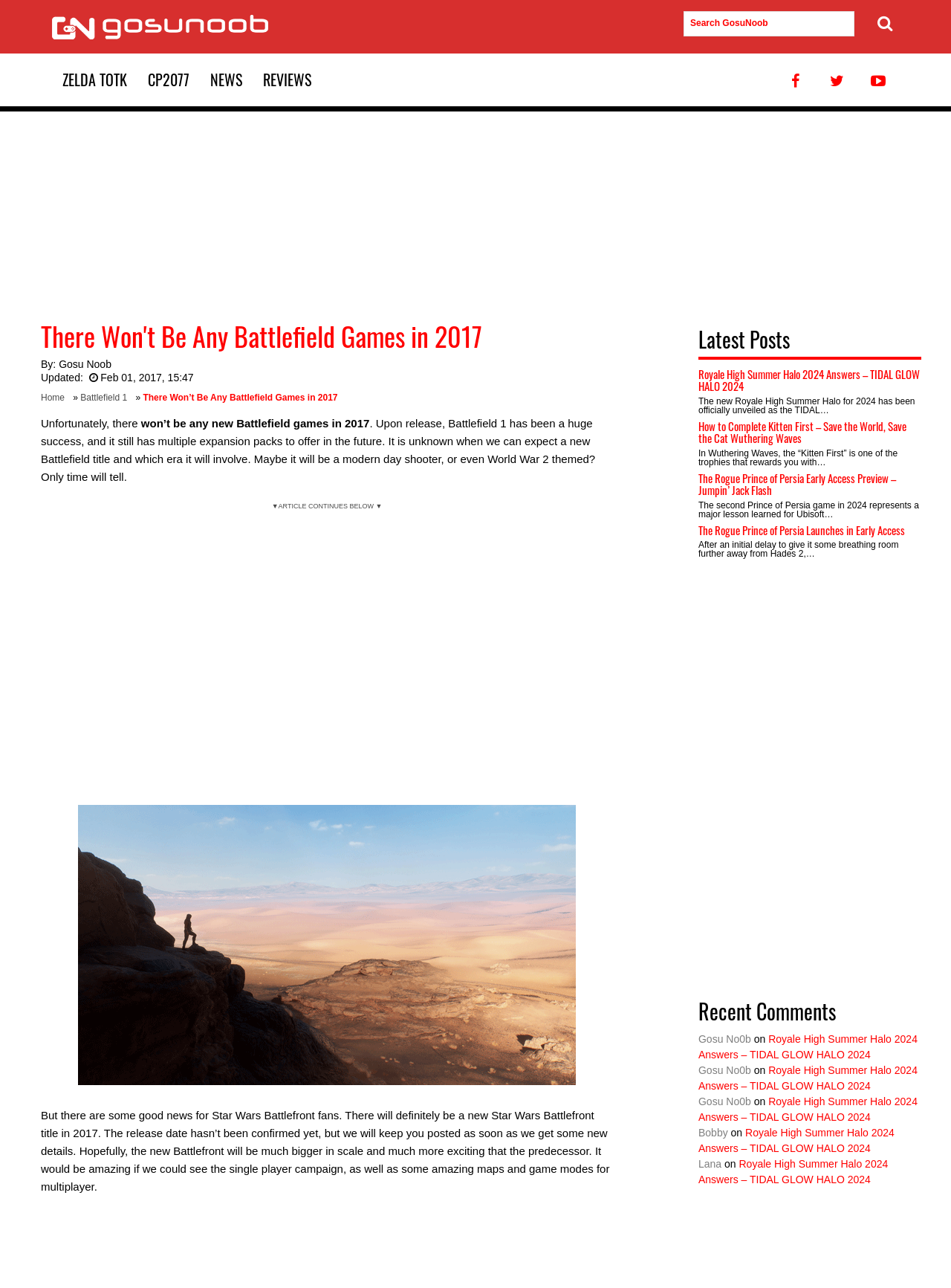Write an extensive caption that covers every aspect of the webpage.

This webpage is a video game news and guide website, with a focus on recent updates and articles. At the top, there is a navigation bar with links to various sections, including "ZELDA TOTK", "CP2077", "NEWS", "REVIEWS", and social media icons. Below the navigation bar, there is a search bar with a textbox and a search button.

The main content of the webpage is an article titled "There Won't Be Any Battlefield Games in 2017". The article has a heading, followed by a brief introduction and a longer text section. The text discusses the lack of new Battlefield games in 2017 and the success of Battlefield 1, as well as the upcoming release of a new Star Wars Battlefront title.

Below the article, there is a section titled "Latest Posts" with several links to recent articles, including "Royale High Summer Halo 2024 Answers – TIDAL GLOW HALO 2024", "How to Complete Kitten First – Save the World, Save the Cat Wuthering Waves", and "The Rogue Prince of Persia Early Access Preview – Jumpin’ Jack Flash". Each link has a brief summary of the article.

Further down, there is a section titled "Recent Comments" with several comments from users, including "Gosu No0b", "Bobby", and "Lana", each with a link to an article.

On the right side of the webpage, there is an image related to the article "There Won't Be Any Battlefield Games in 2017".